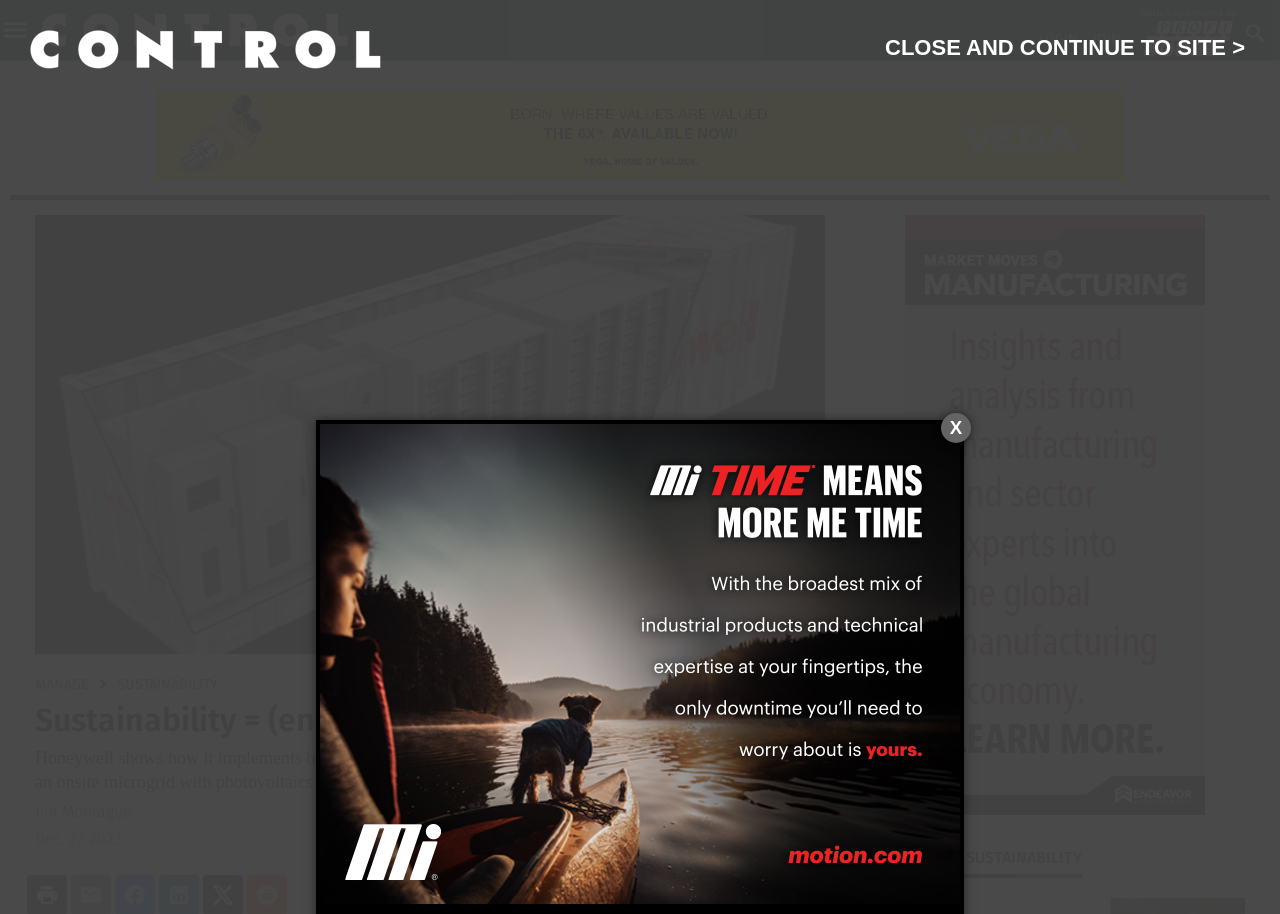Find the UI element described as: "Motors" and predict its bounding box coordinates. Ensure the coordinates are four float numbers between 0 and 1, [left, top, right, bottom].

[0.0, 0.742, 0.025, 0.779]